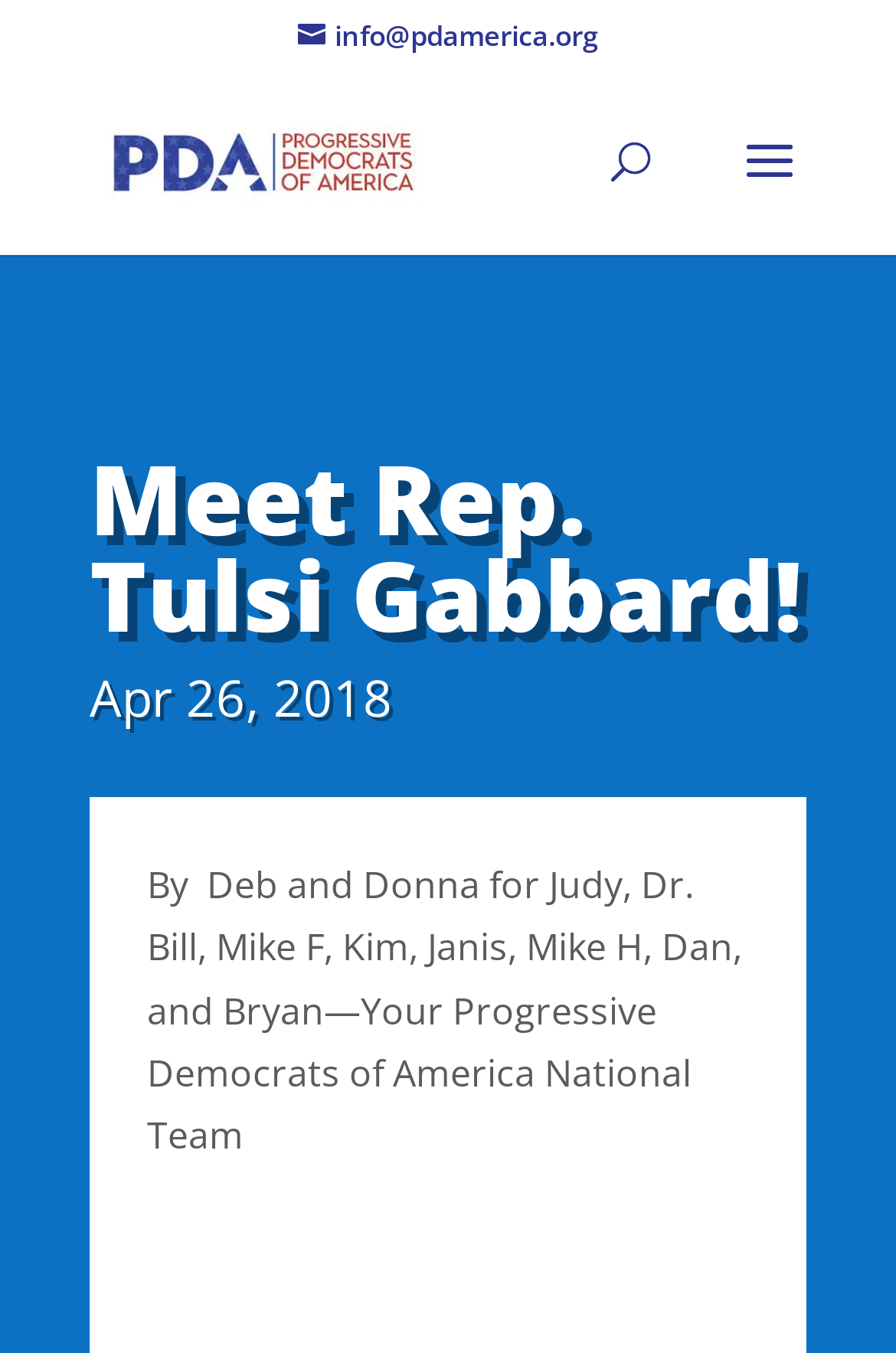Who is the person being welcomed to Denver, CO?
Refer to the image and give a detailed response to the question.

The heading 'Pitch In! Help PDA Welcome Tulsi Gabbard To Denver, CO' suggests that Tulsi Gabbard is the person being welcomed to Denver, CO.